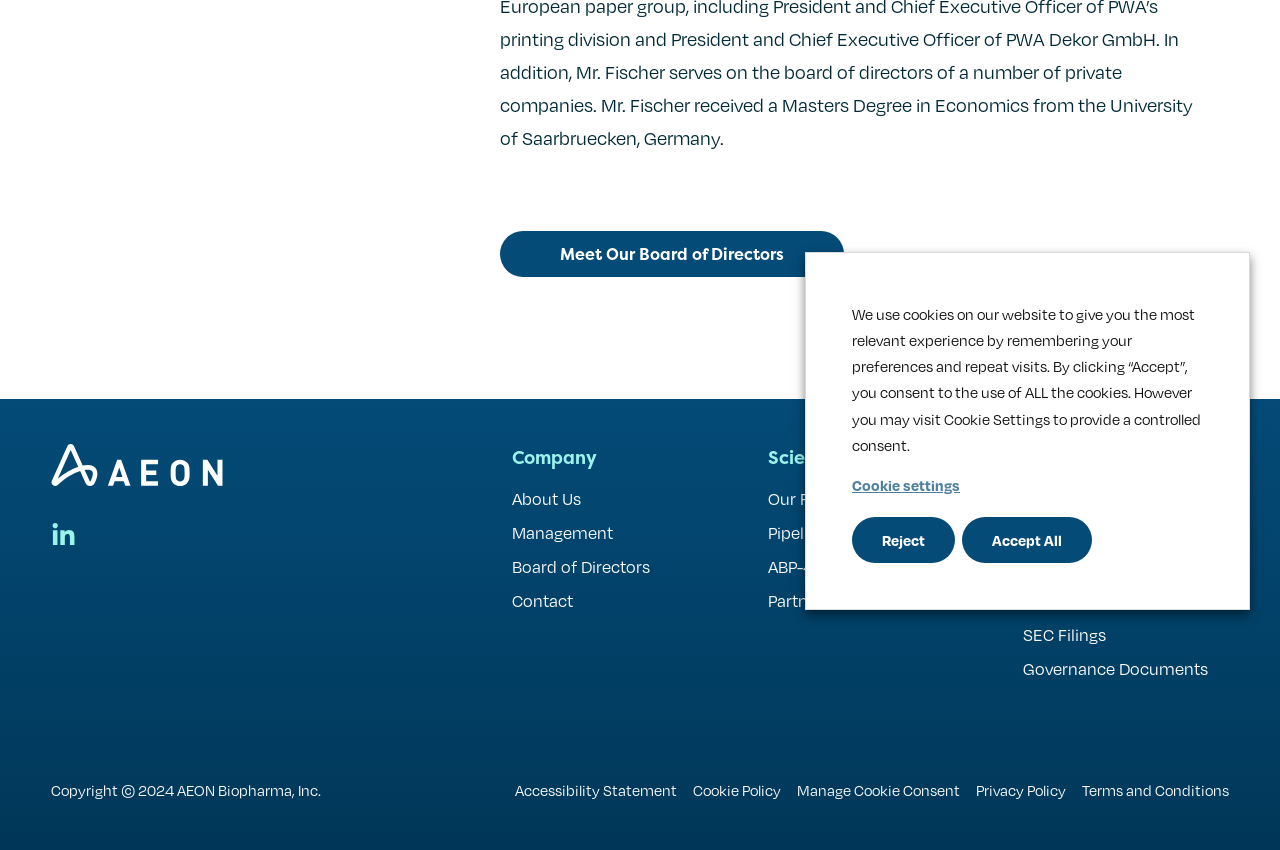Given the following UI element description: "Events & Presentations", find the bounding box coordinates in the webpage screenshot.

[0.799, 0.653, 0.936, 0.68]